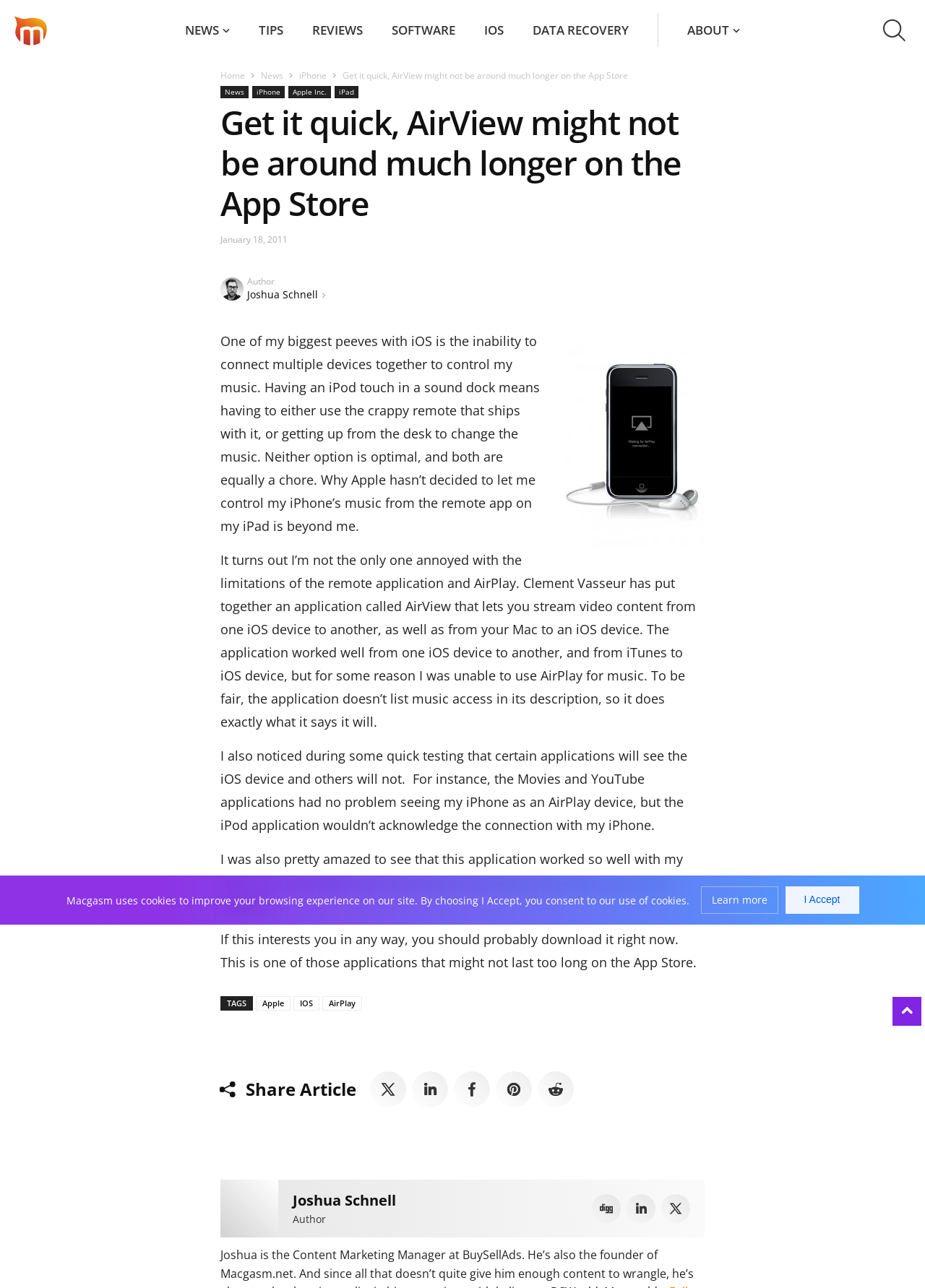Please determine the bounding box coordinates, formatted as (top-left x, top-left y, bottom-right x, bottom-right y), with all values as floating point numbers between 0 and 1. Identify the bounding box of the region described as: parent_node: Share Article title="Linkedin"

[0.445, 0.832, 0.484, 0.86]